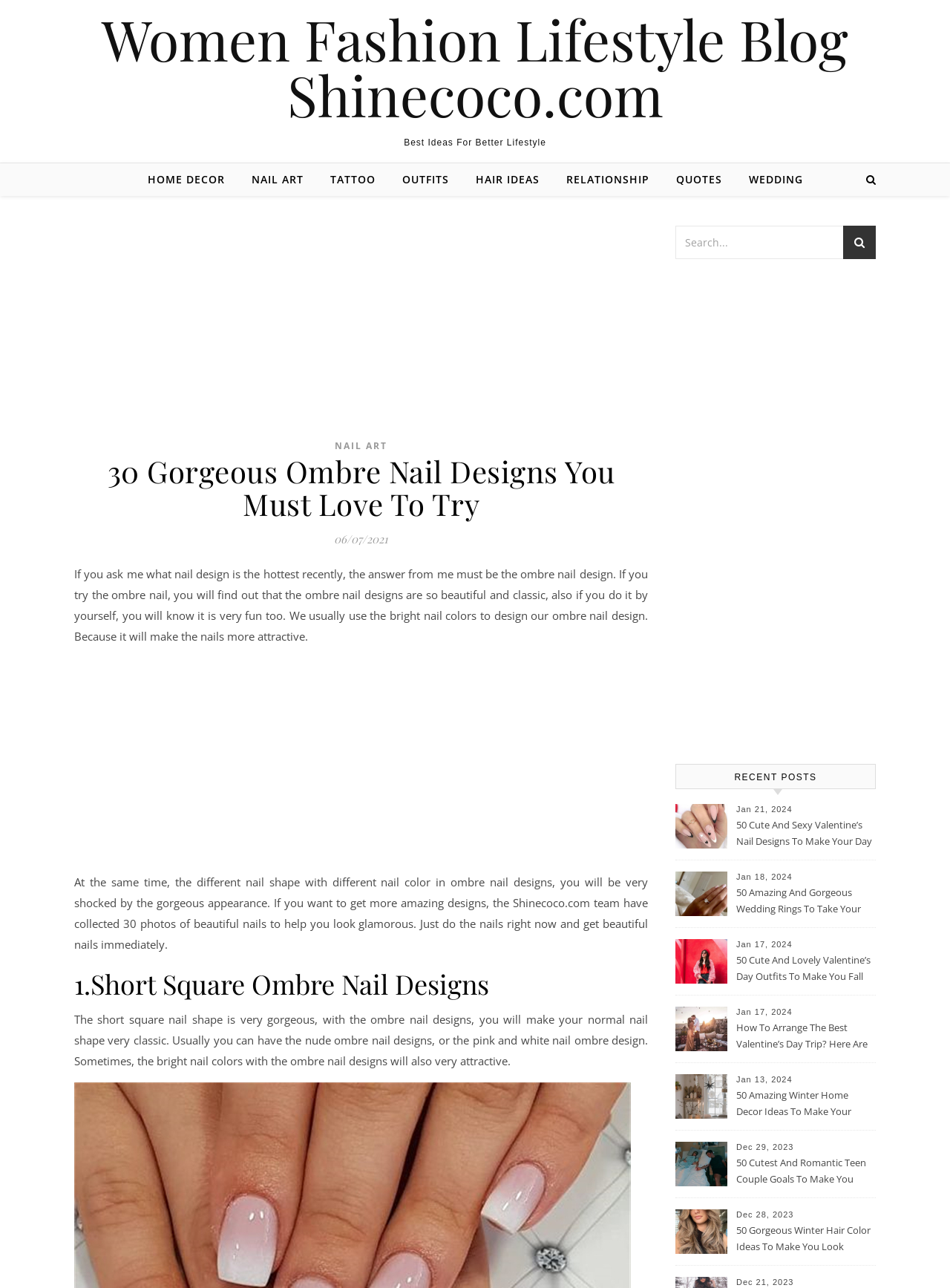What is the purpose of the Shinecoco.com team?
Please give a detailed and thorough answer to the question, covering all relevant points.

The purpose of the Shinecoco.com team is to collect and share beautiful nail designs, as stated in the text 'the Shinecoco.com team have collected 30 photos of beautiful nails to help you look glamorous'.